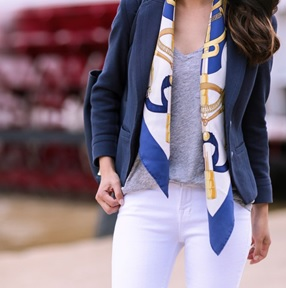What is the purpose of the scarf besides being a fashionable statement piece?
Please provide a single word or phrase as your answer based on the screenshot.

To provide warmth